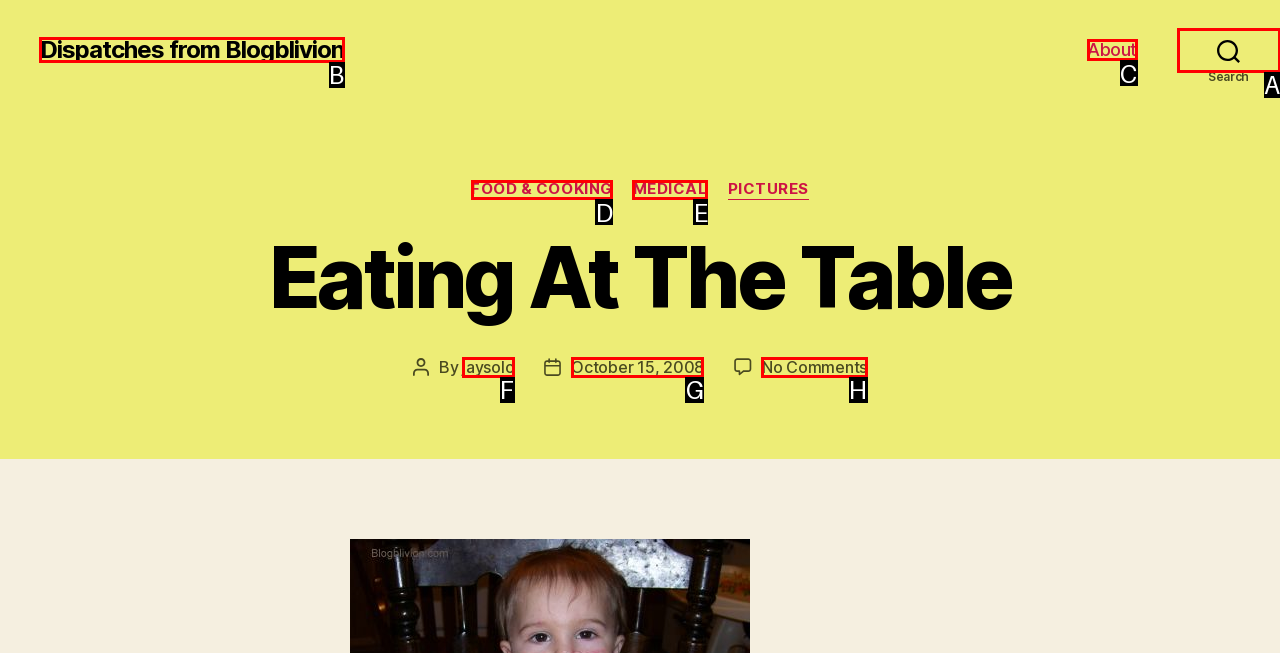Tell me which element should be clicked to achieve the following objective: go to Dispatches from Blogblivion
Reply with the letter of the correct option from the displayed choices.

B